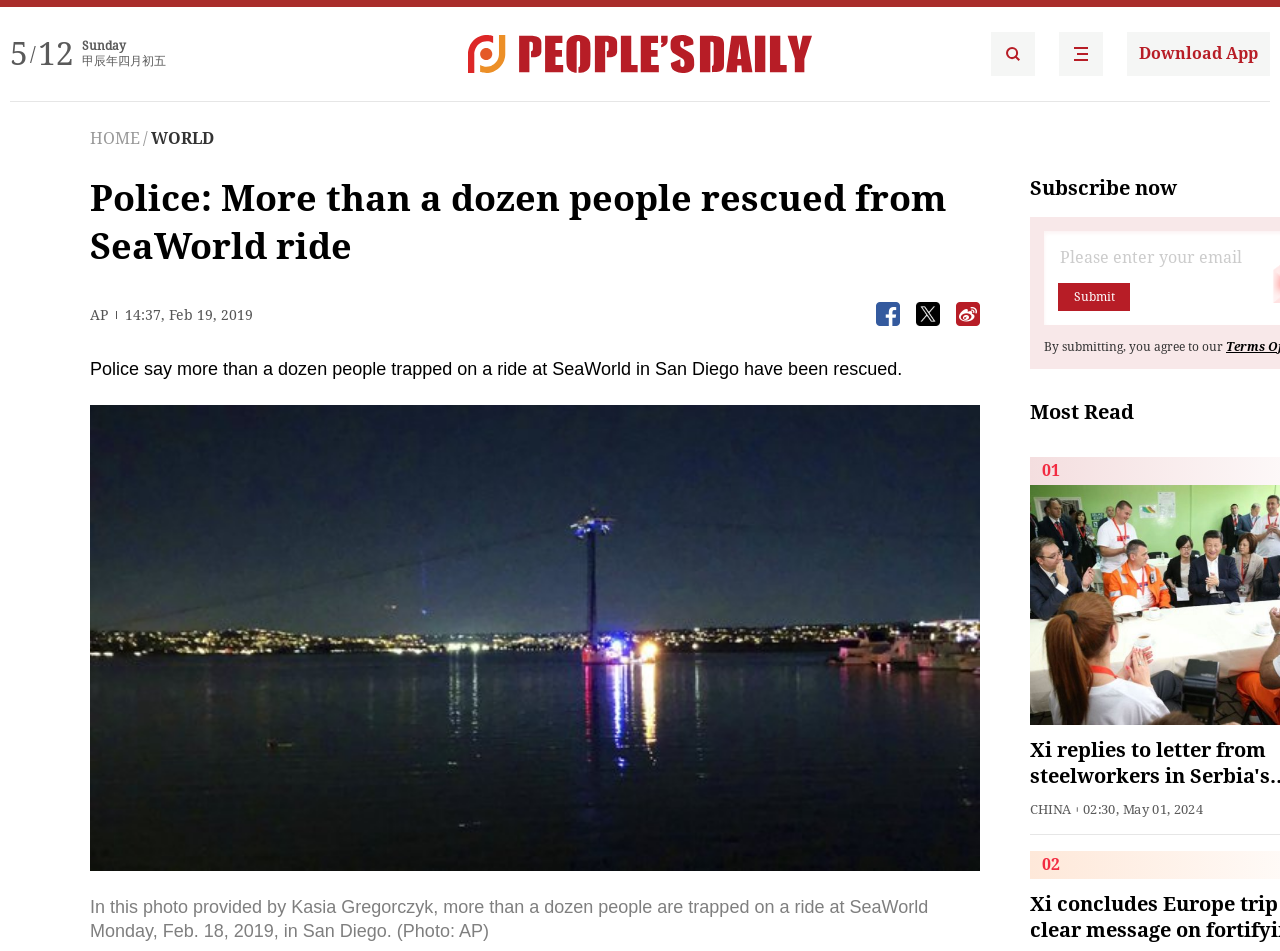Locate the bounding box of the UI element defined by this description: "People's Daily". The coordinates should be given as four float numbers between 0 and 1, formatted as [left, top, right, bottom].

[0.366, 0.037, 0.634, 0.077]